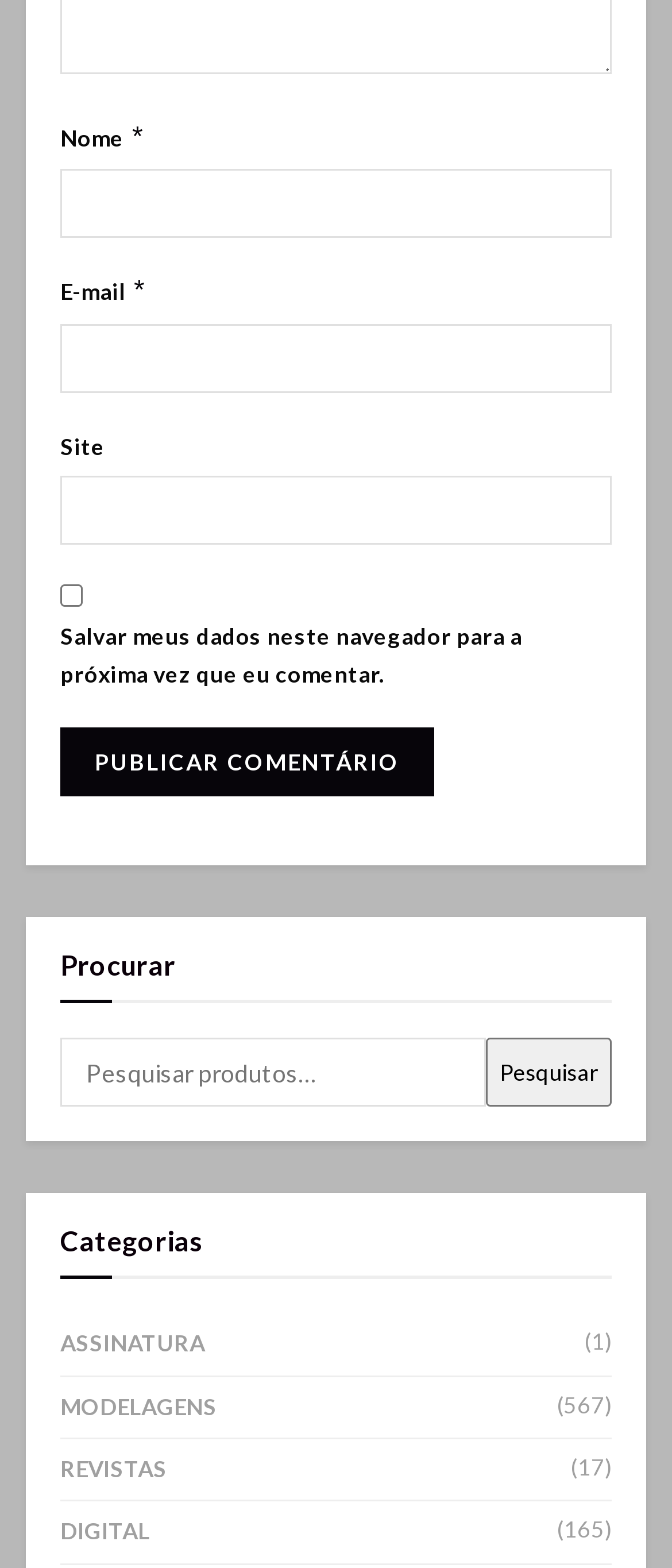Find the bounding box coordinates for the HTML element described in this sentence: "Modelagens". Provide the coordinates as four float numbers between 0 and 1, in the format [left, top, right, bottom].

[0.09, 0.873, 0.323, 0.912]